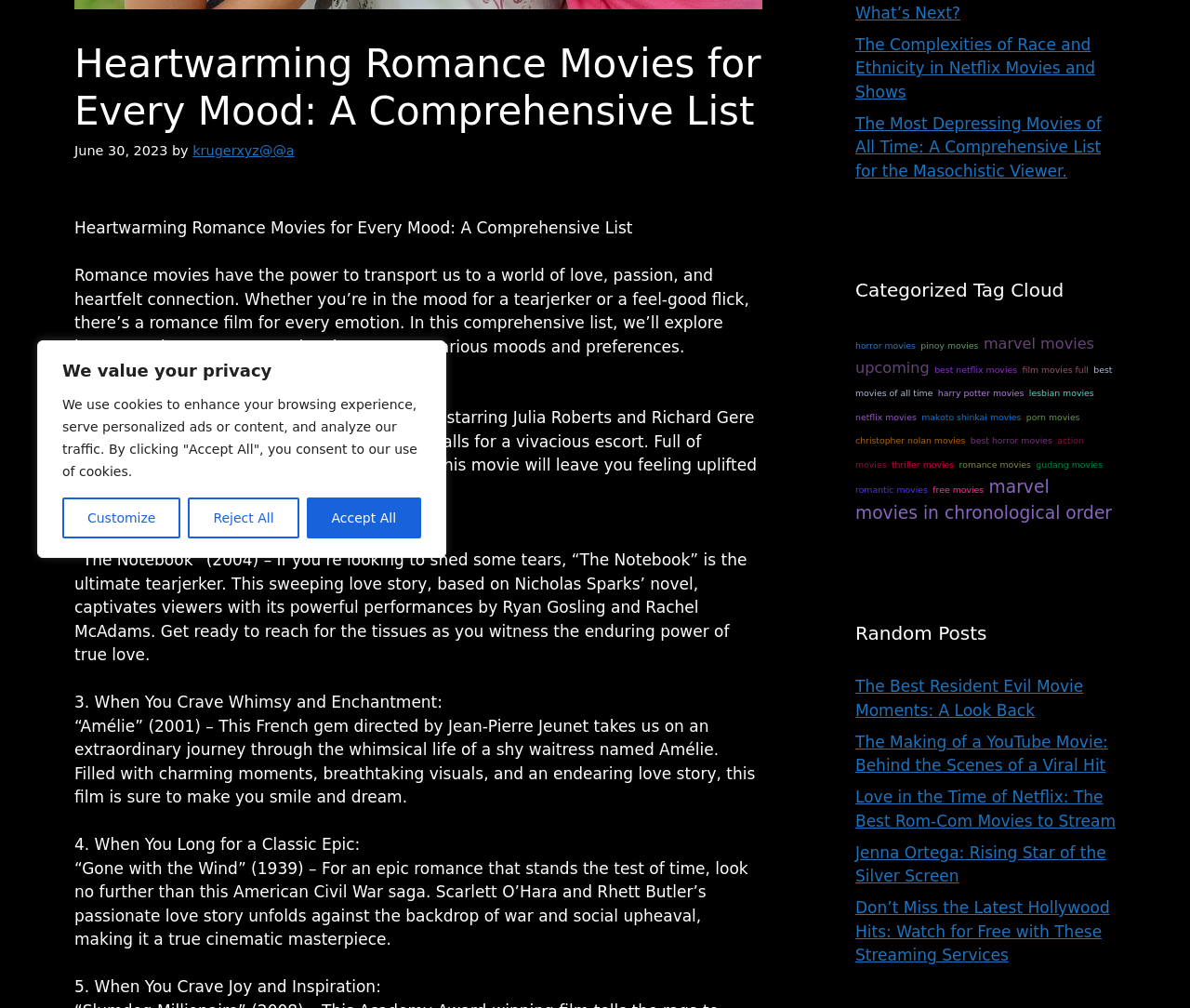Highlight the bounding box of the UI element that corresponds to this description: "marvel movies in chronological order".

[0.719, 0.473, 0.934, 0.518]